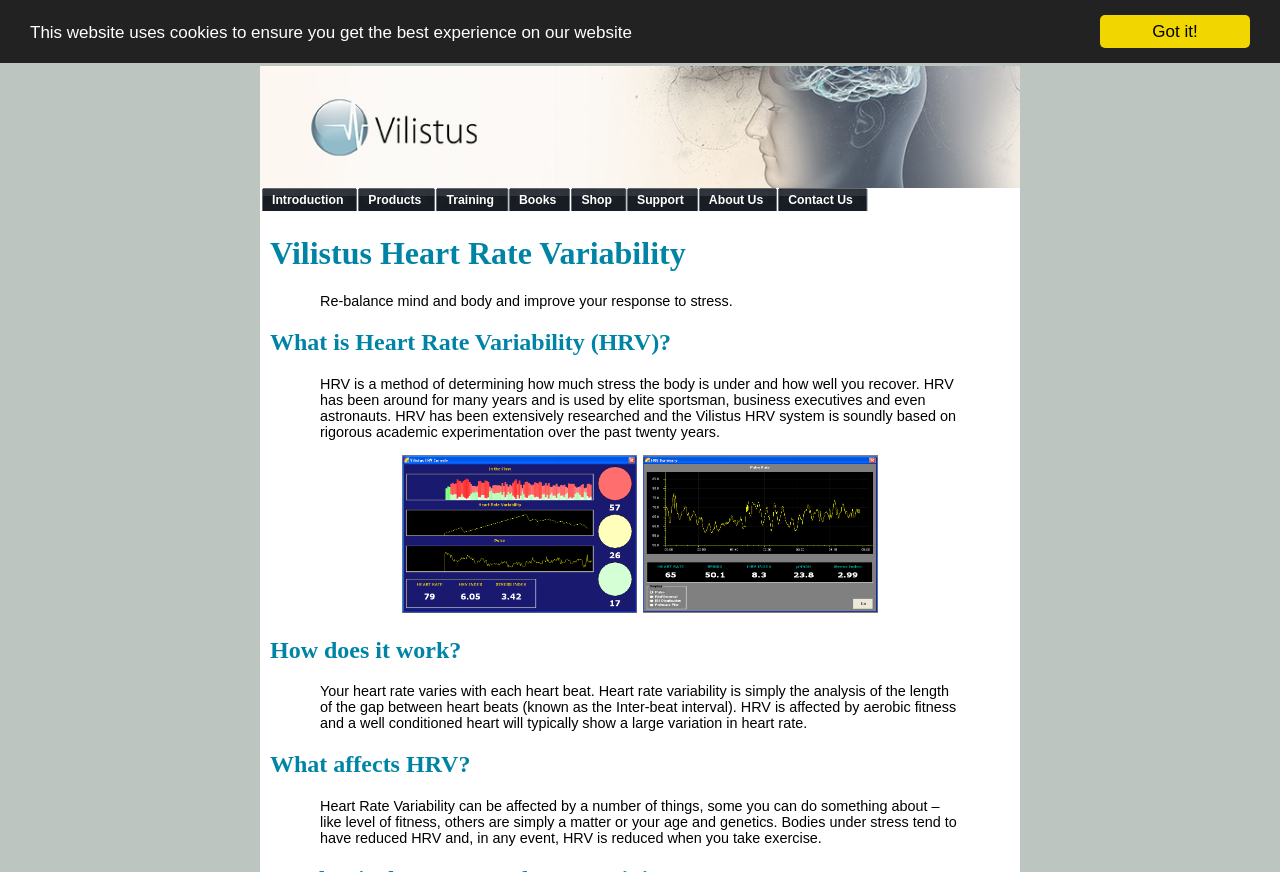Given the element description: "title="Vilistus.com"", predict the bounding box coordinates of this UI element. The coordinates must be four float numbers between 0 and 1, given as [left, top, right, bottom].

[0.203, 0.199, 0.797, 0.219]